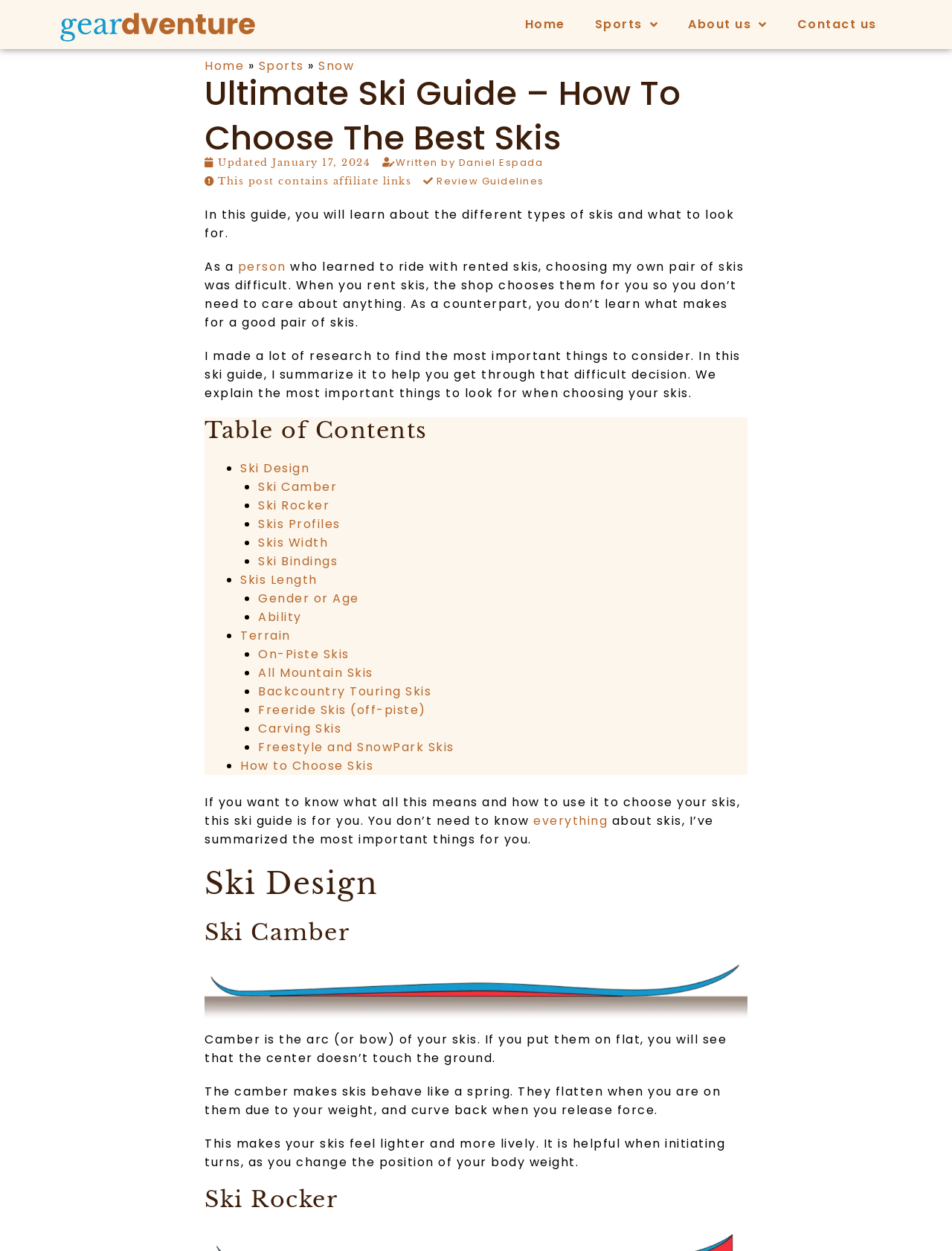Give a one-word or short phrase answer to the question: 
How many types of skis are mentioned in the 'Table of Contents' section?

9